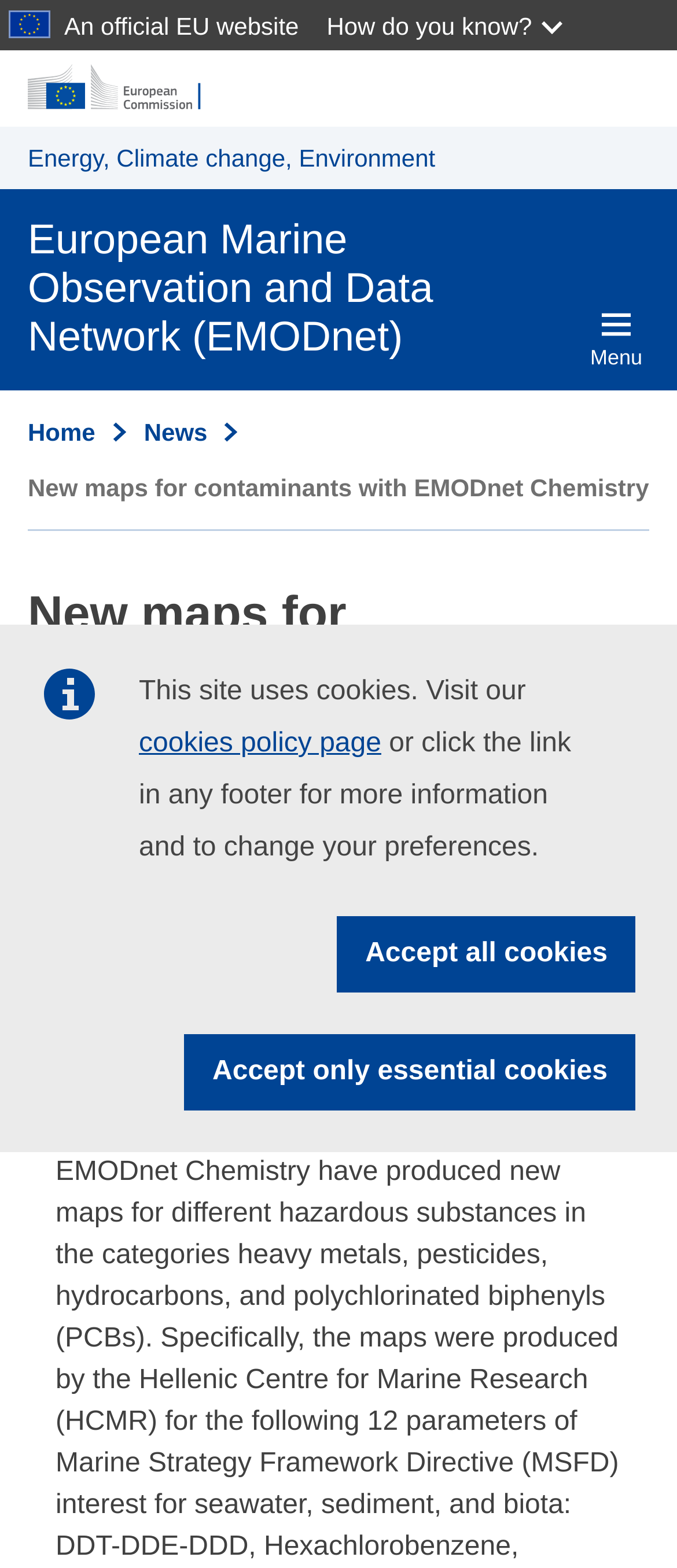Refer to the element description Menu and identify the corresponding bounding box in the screenshot. Format the coordinates as (top-left x, top-left y, bottom-right x, bottom-right y) with values in the range of 0 to 1.

[0.861, 0.191, 0.959, 0.241]